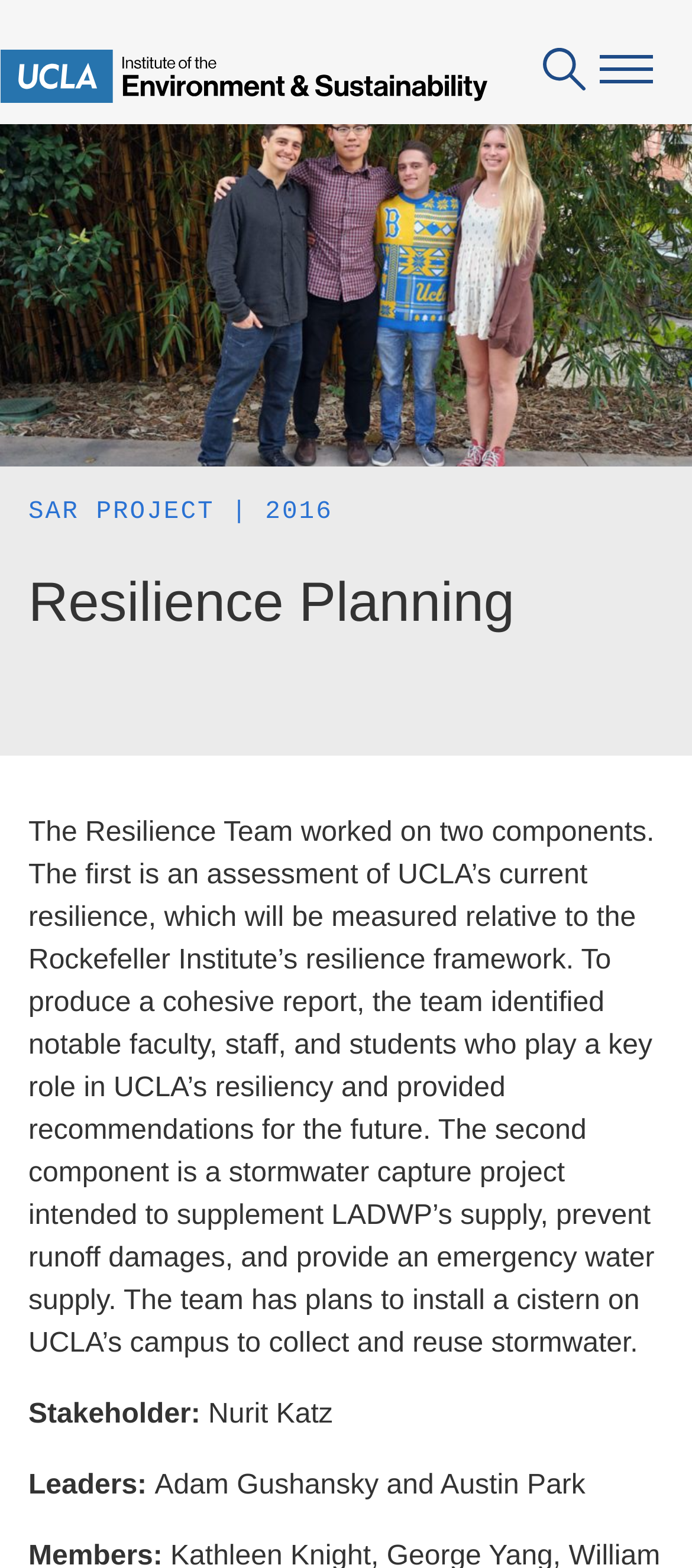What is the name of the institute on this webpage?
Could you answer the question in a detailed manner, providing as much information as possible?

I determined the answer by looking at the logo image with the OCR text 'UCLA IoES logo' and the StaticText 'The Institute' near the top of the webpage.